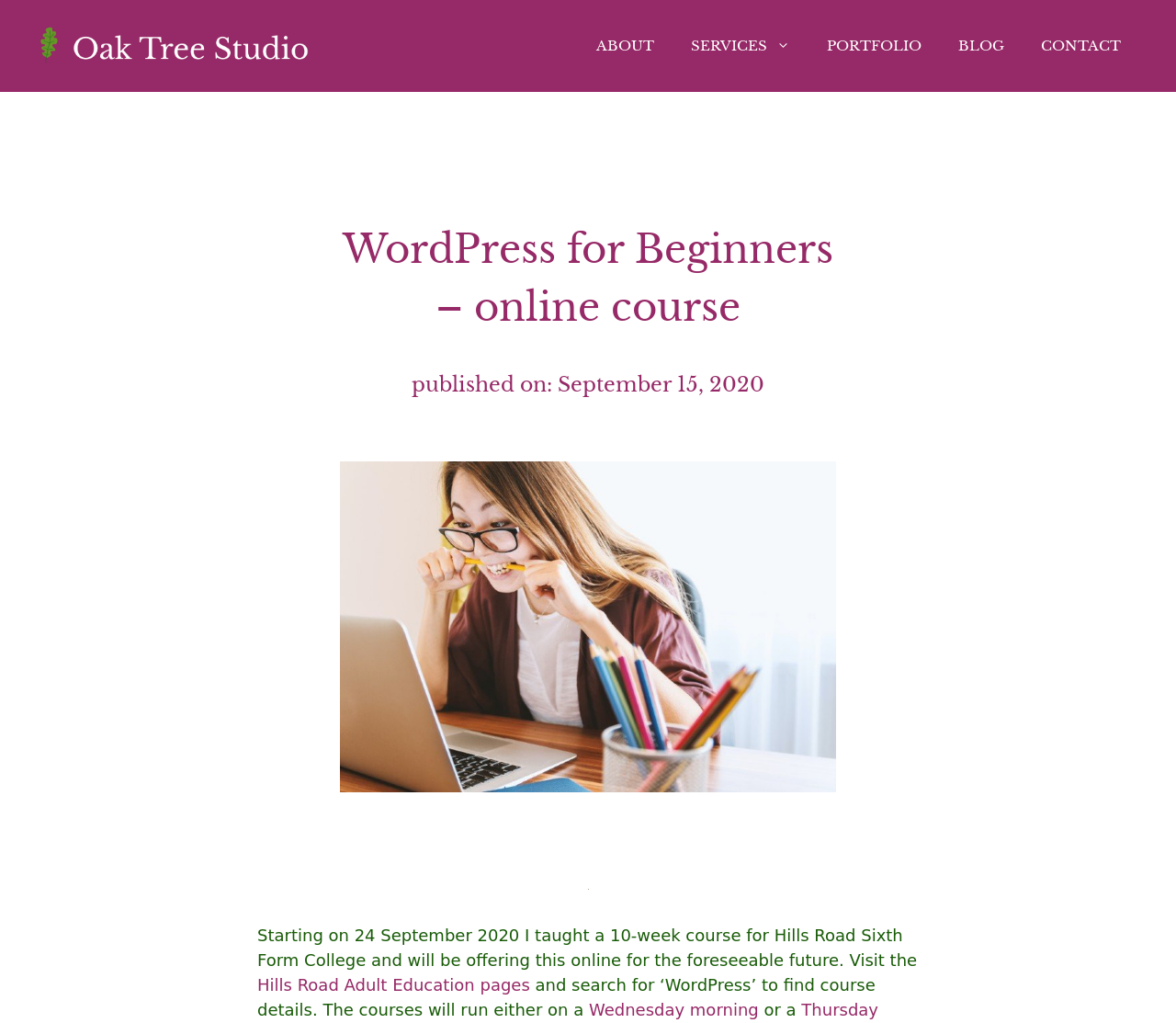What is the author's role in the course?
Please answer the question with a detailed and comprehensive explanation.

I inferred the answer by reading the sentence 'Starting on 24 September 2020 I taught a 10-week course for Hills Road Sixth Form College and will be offering this online for the foreseeable future.' The use of 'I taught' implies that the author is the teacher of the course.